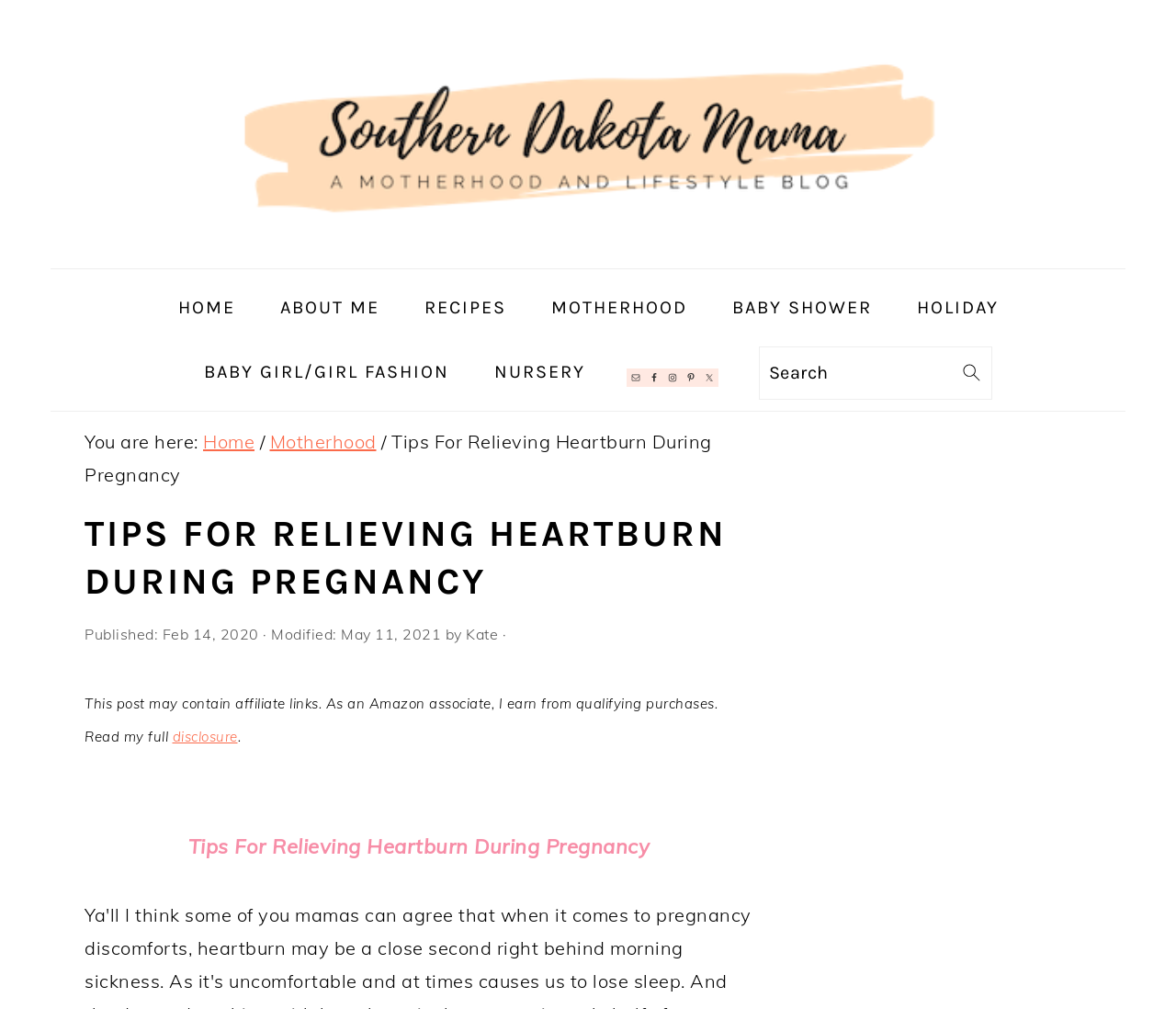Who is the author of this post?
Please ensure your answer is as detailed and informative as possible.

I found this information in the post metadata, which includes the text 'by Kate' with a bounding box coordinate of [0.375, 0.619, 0.396, 0.638].